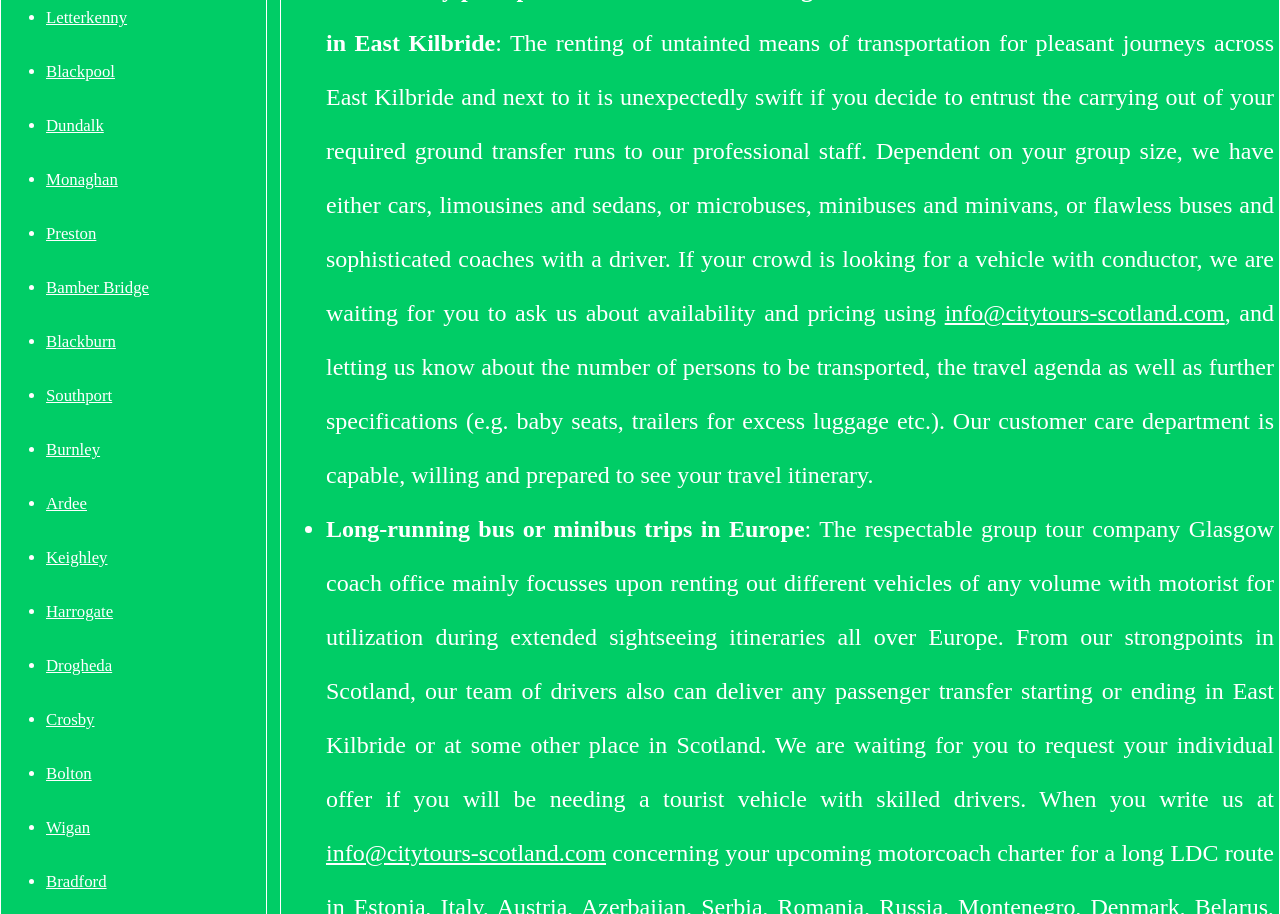Please locate the bounding box coordinates of the element that needs to be clicked to achieve the following instruction: "Click on Letterkenny". The coordinates should be four float numbers between 0 and 1, i.e., [left, top, right, bottom].

[0.036, 0.009, 0.099, 0.03]